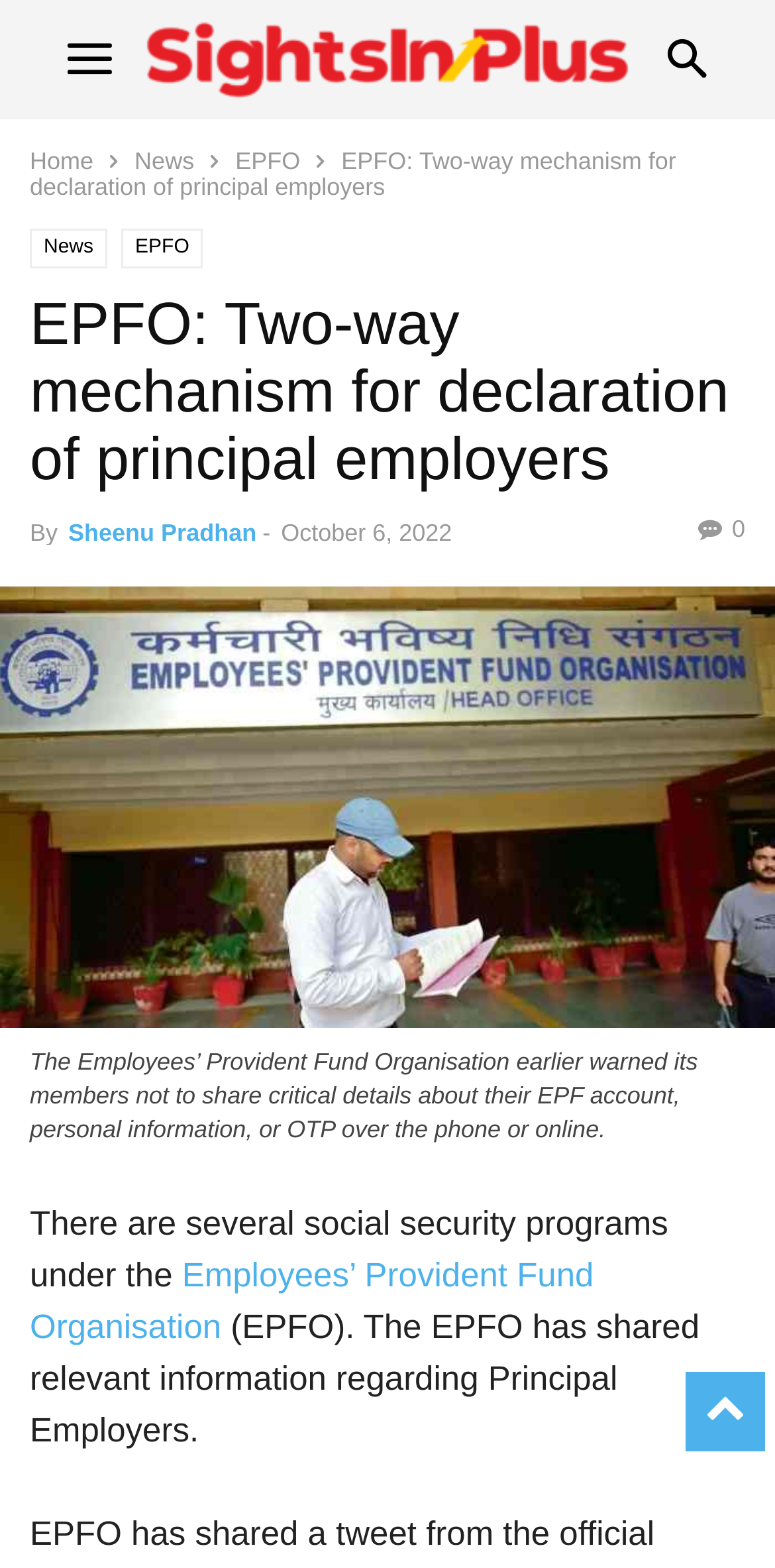Please provide a short answer using a single word or phrase for the question:
What is the date of the article?

October 6, 2022